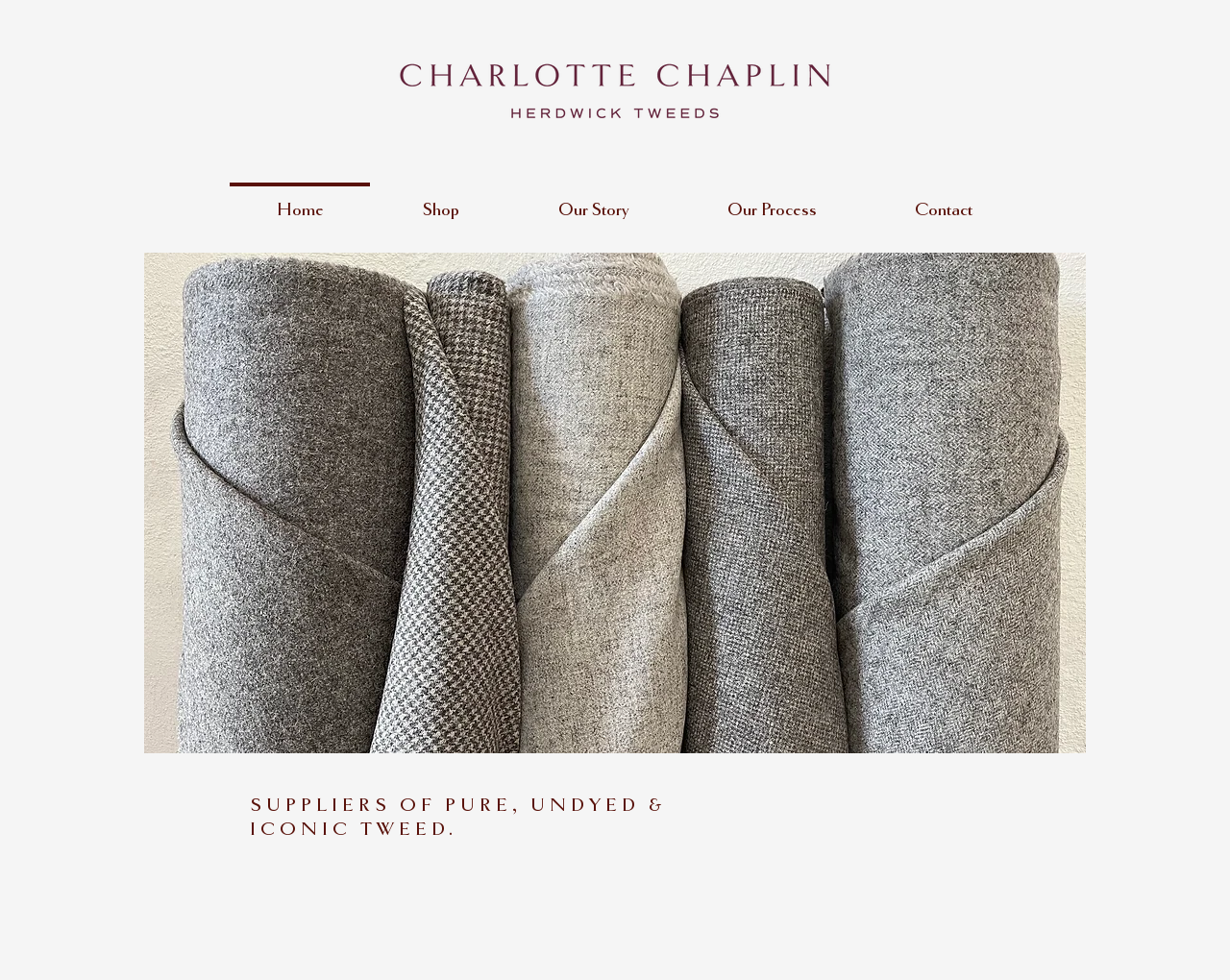What type of products are sold on this website?
Look at the screenshot and give a one-word or phrase answer.

Tweed